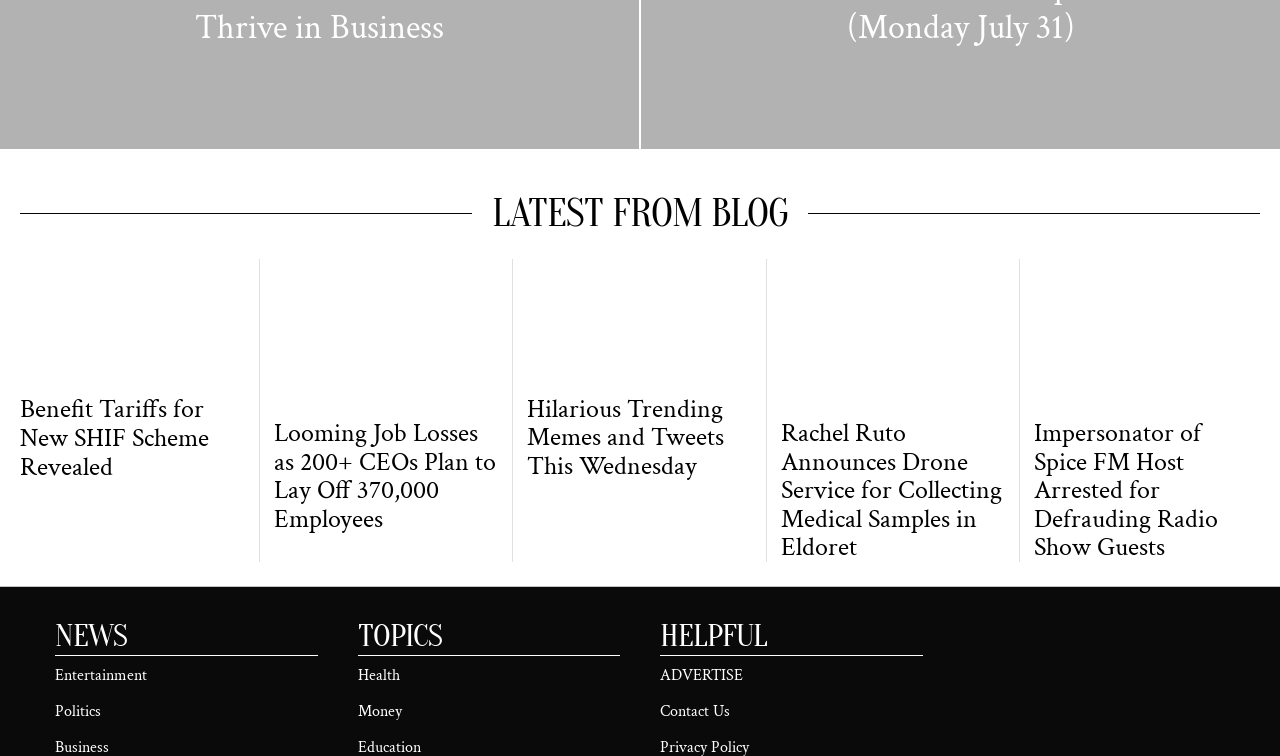Please determine the bounding box coordinates, formatted as (top-left x, top-left y, bottom-right x, bottom-right y), with all values as floating point numbers between 0 and 1. Identify the bounding box of the region described as: Entertainment

[0.043, 0.88, 0.115, 0.908]